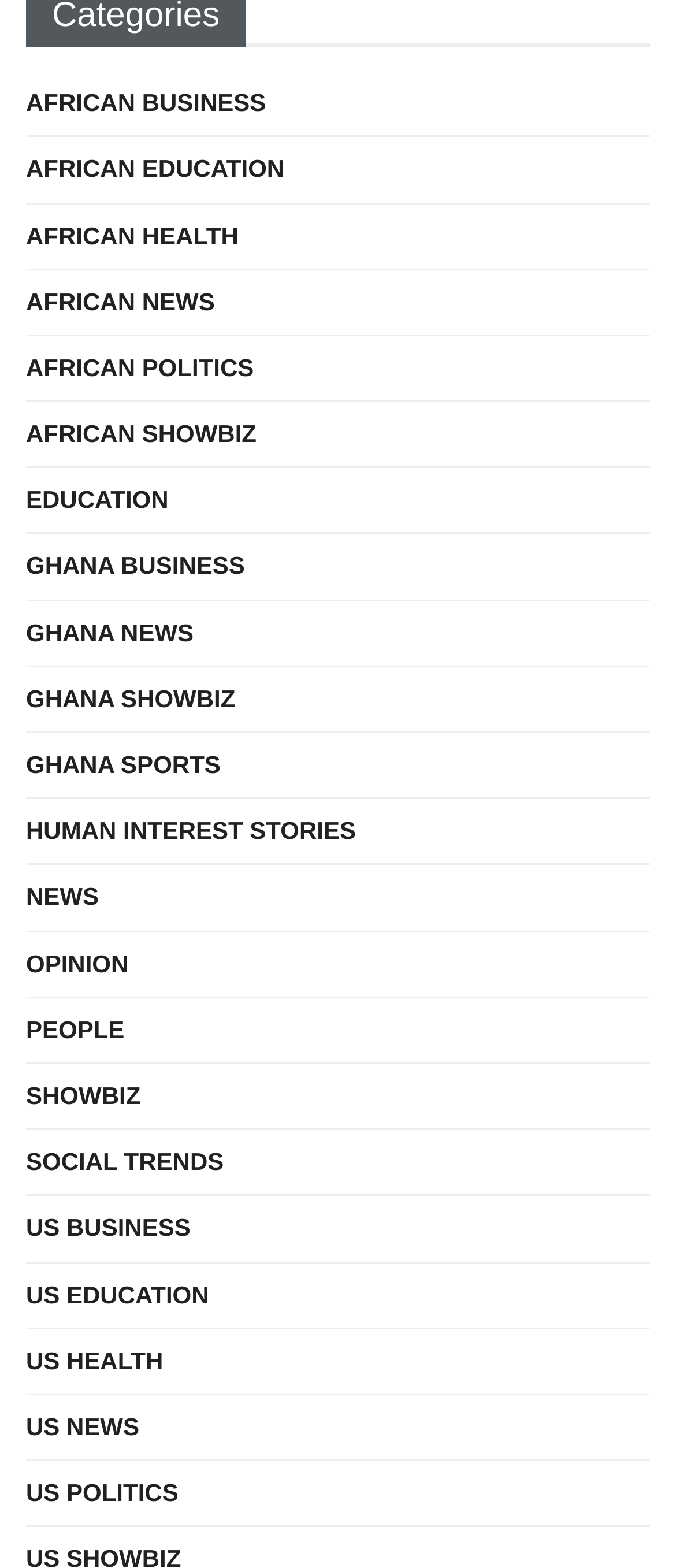Kindly provide the bounding box coordinates of the section you need to click on to fulfill the given instruction: "Read HUMAN INTEREST STORIES".

[0.038, 0.516, 0.526, 0.544]